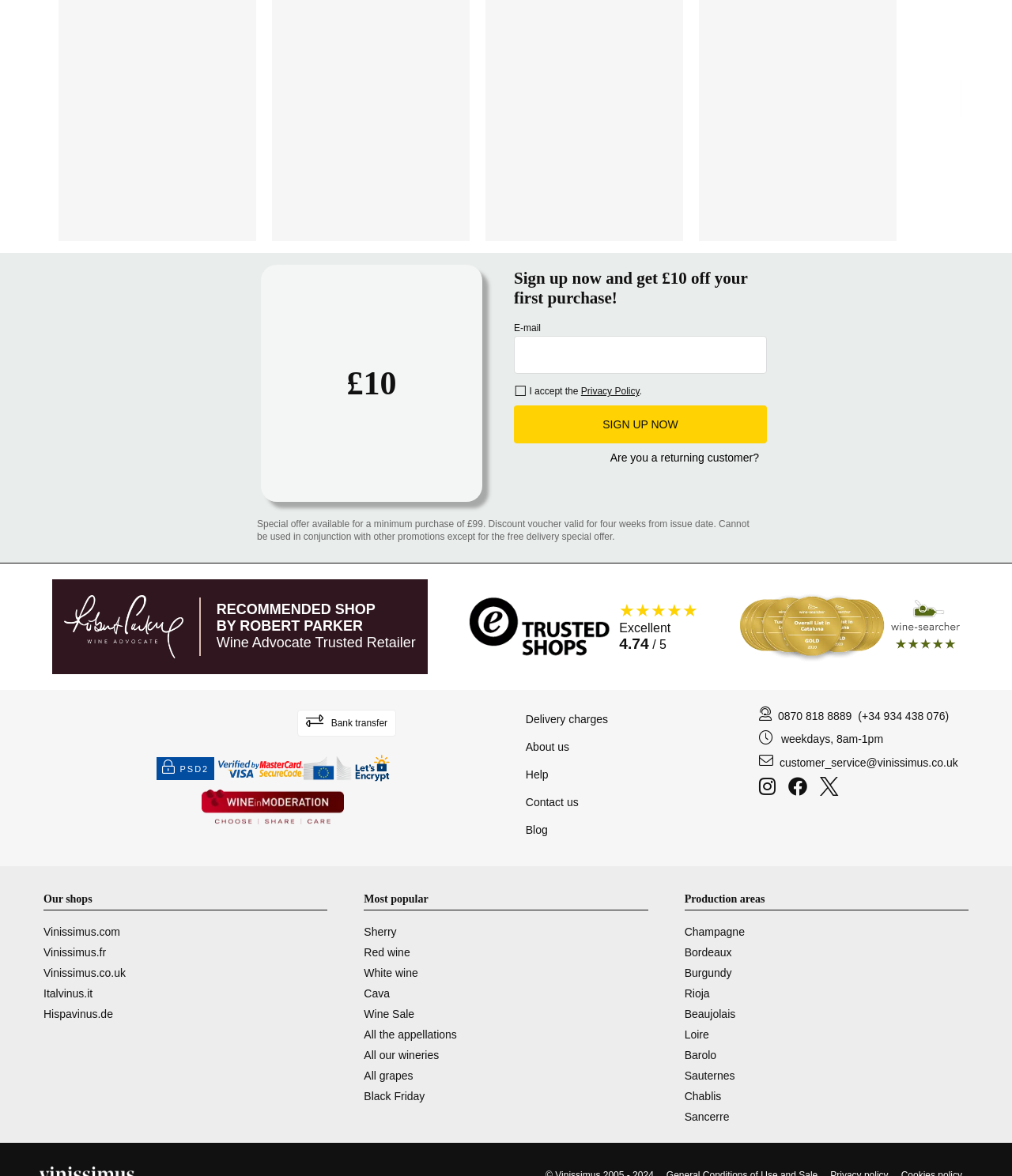Please locate the clickable area by providing the bounding box coordinates to follow this instruction: "Enter email address".

[0.508, 0.286, 0.758, 0.318]